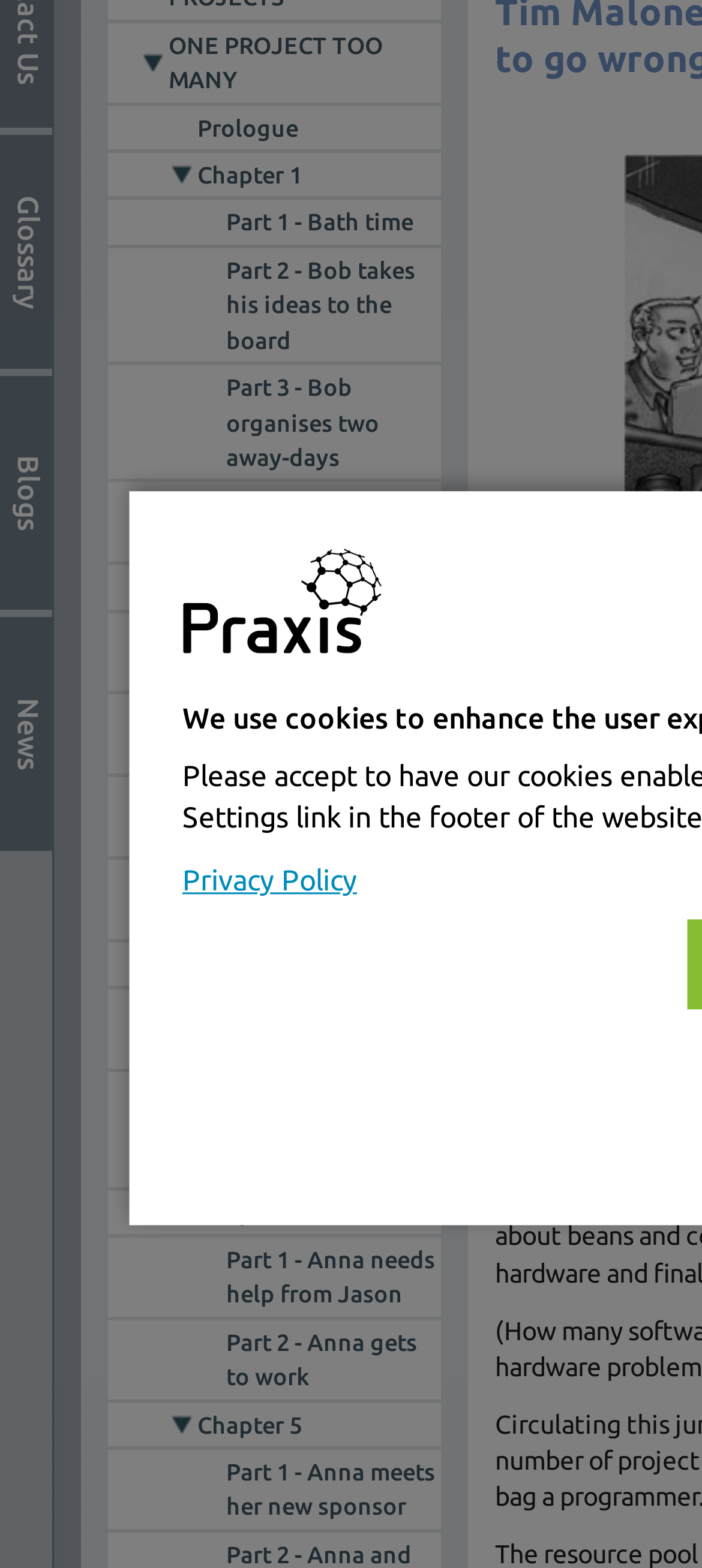Given the description of a UI element: "Fretwork", identify the bounding box coordinates of the matching element in the webpage screenshot.

None